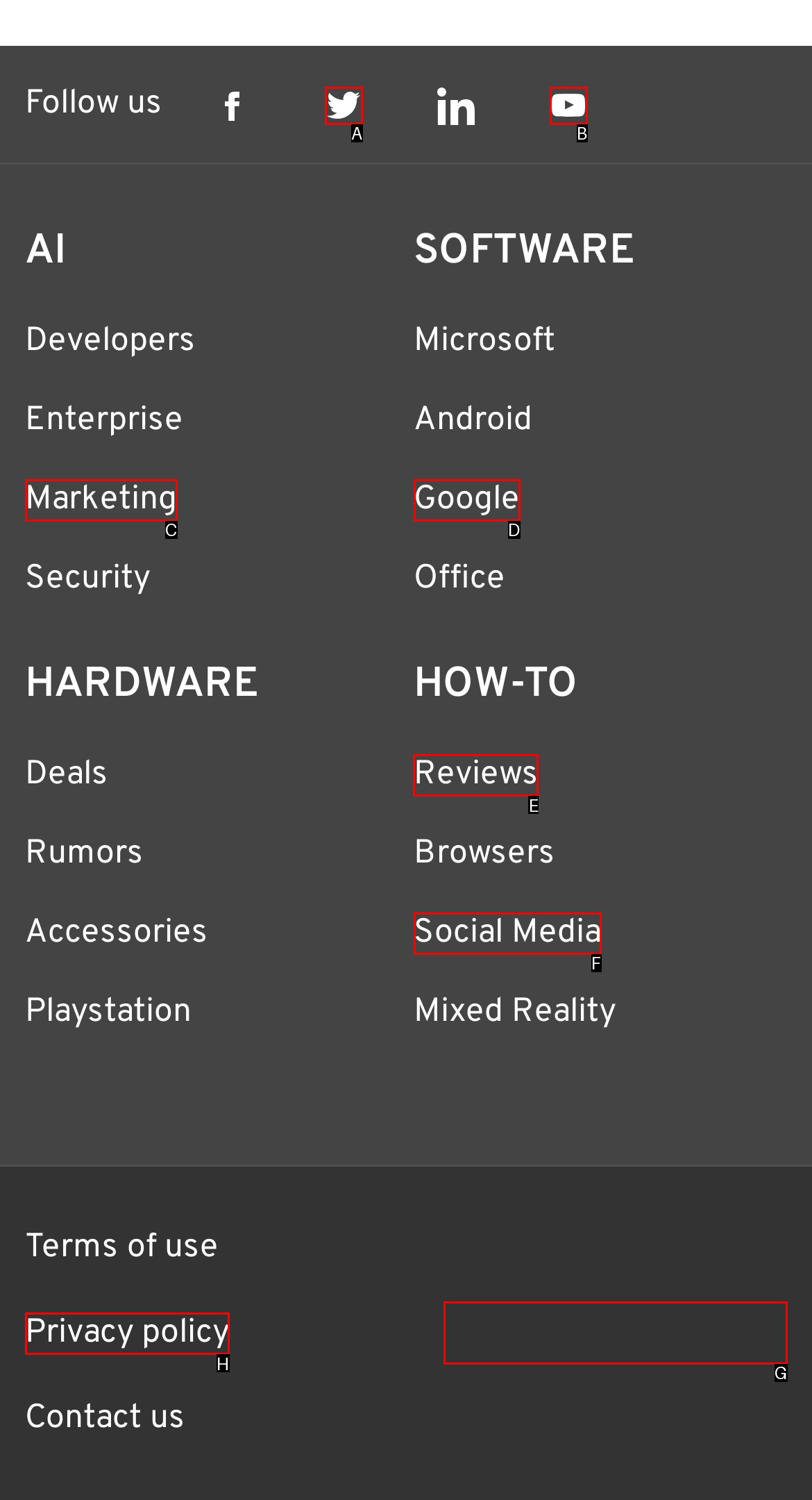Tell me which one HTML element I should click to complete the following task: Read reviews
Answer with the option's letter from the given choices directly.

E